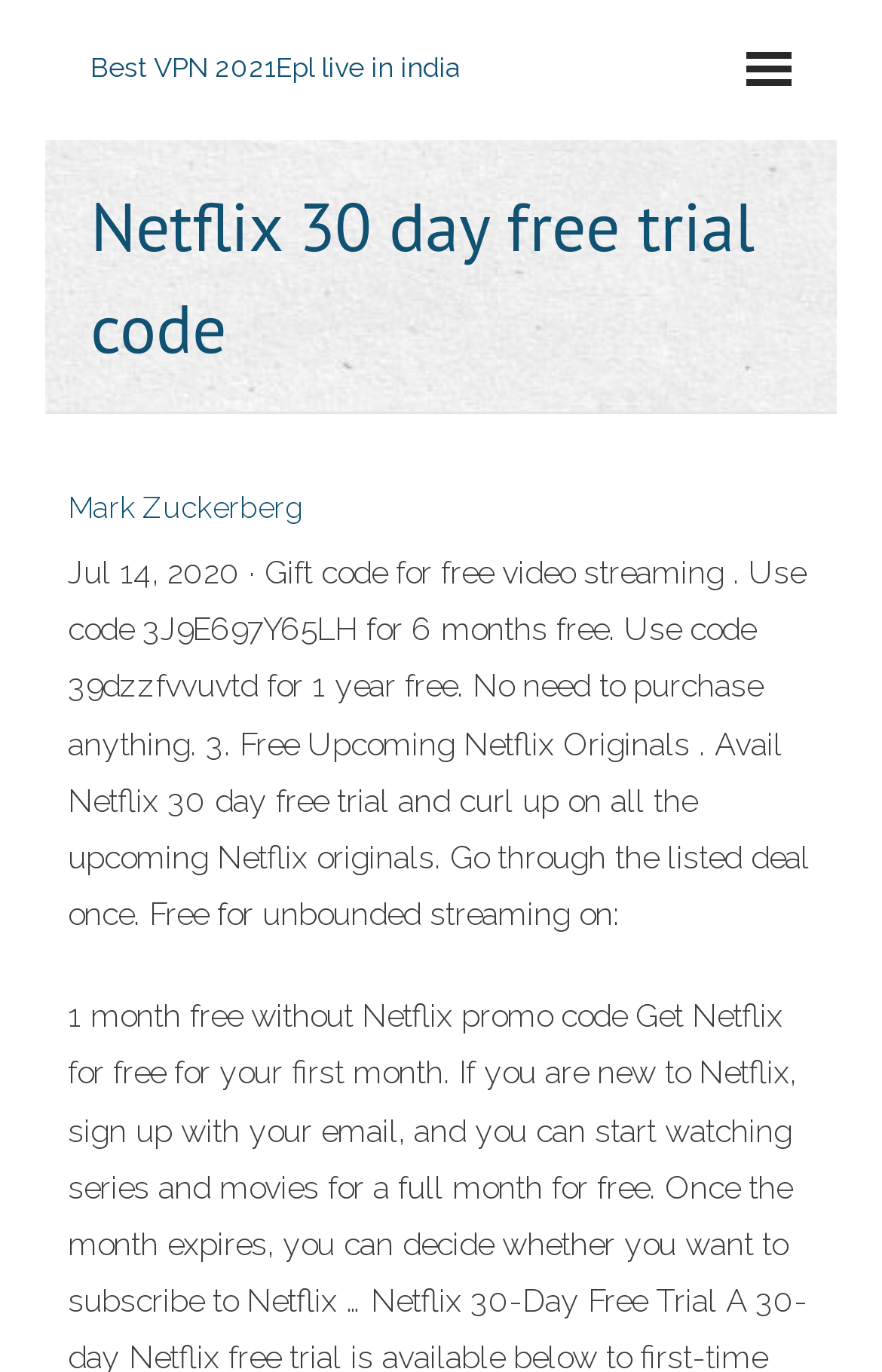Look at the image and write a detailed answer to the question: 
What is the purpose of the free trial codes?

The free trial codes are intended to provide free video streaming, as stated in the text, allowing users to access Netflix content without purchasing anything.